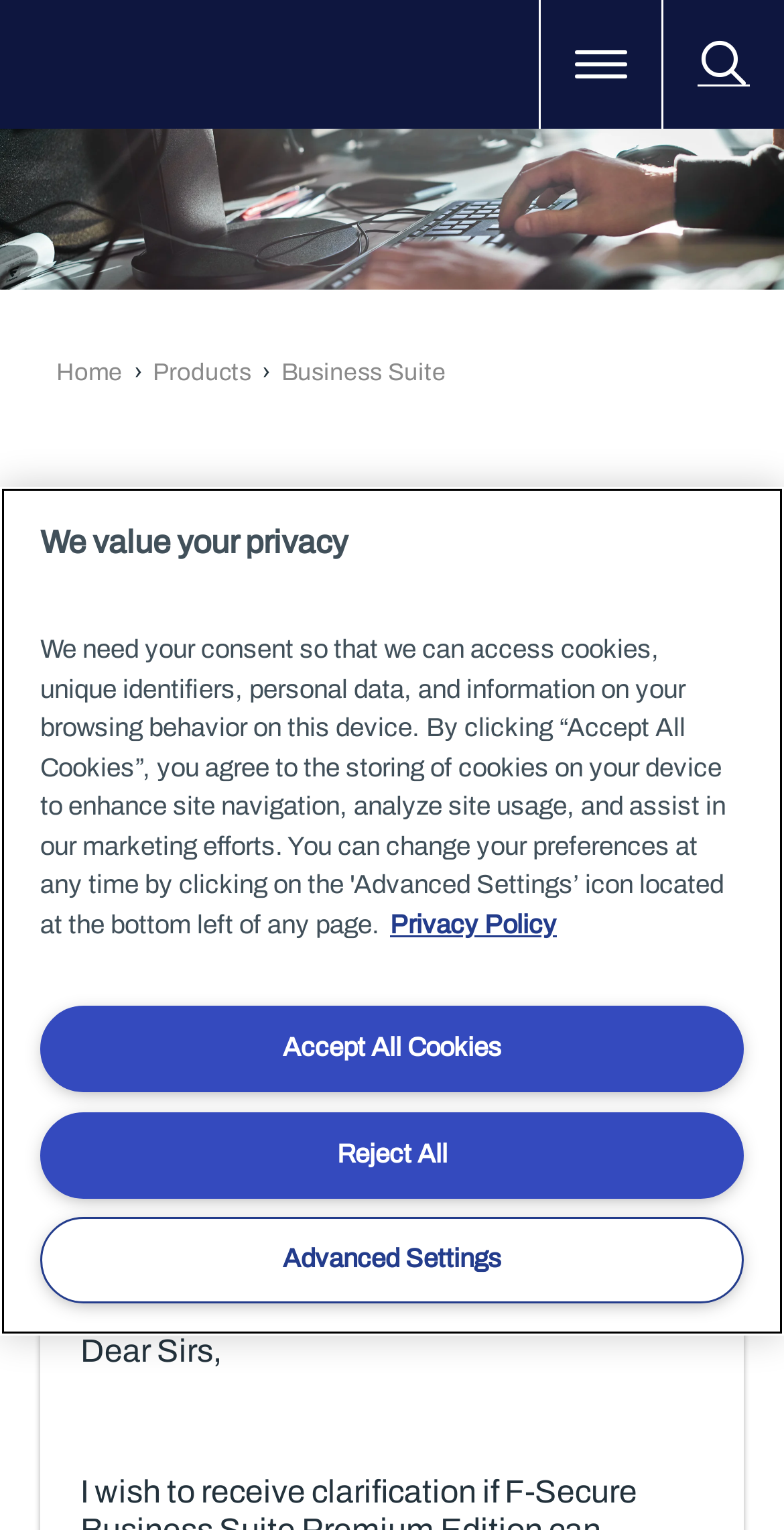Locate the bounding box coordinates of the element that should be clicked to execute the following instruction: "Click the toggle menu button".

[0.733, 0.021, 0.8, 0.054]